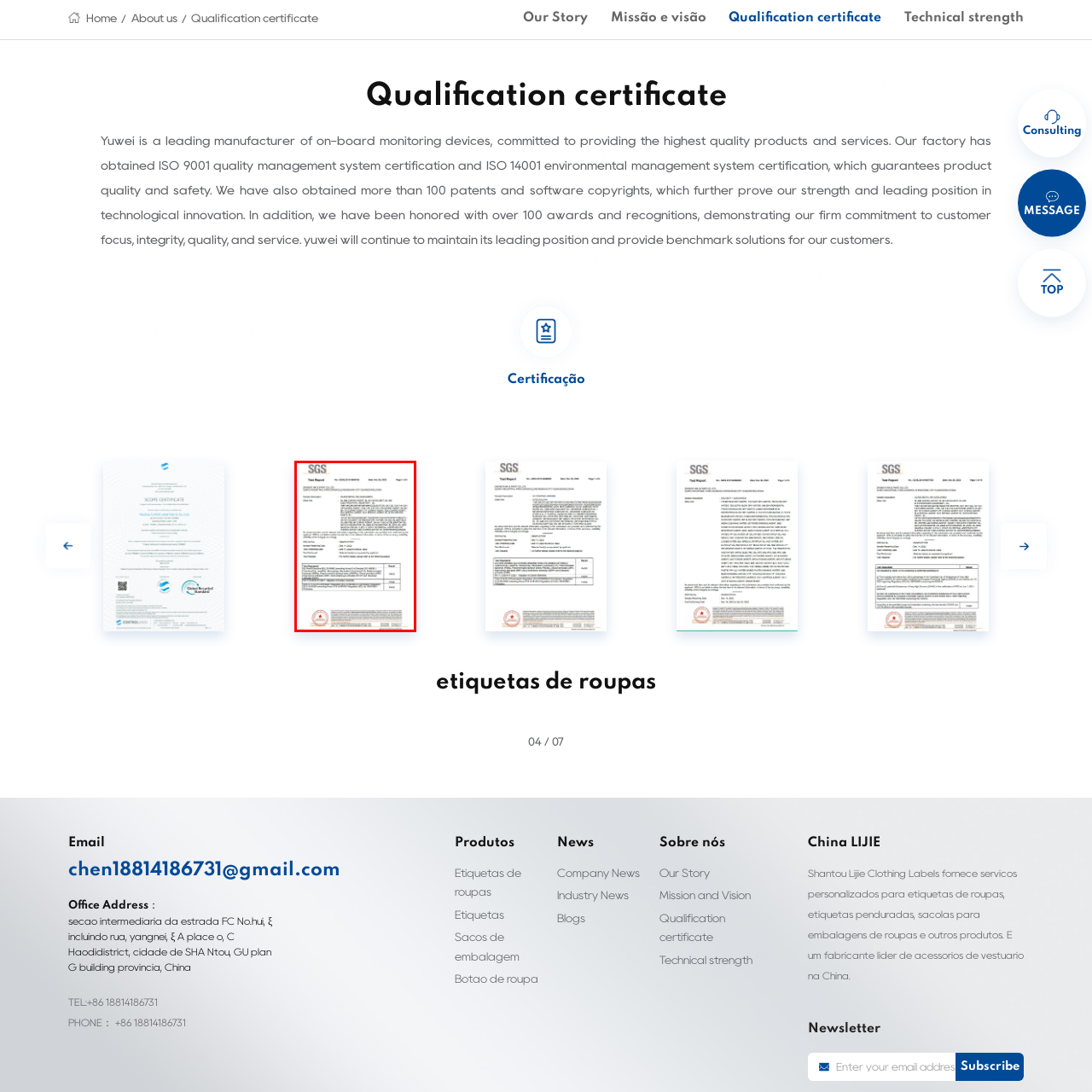Refer to the image area inside the black border, What is the purpose of the report? 
Respond concisely with a single word or phrase.

Detailing testing results